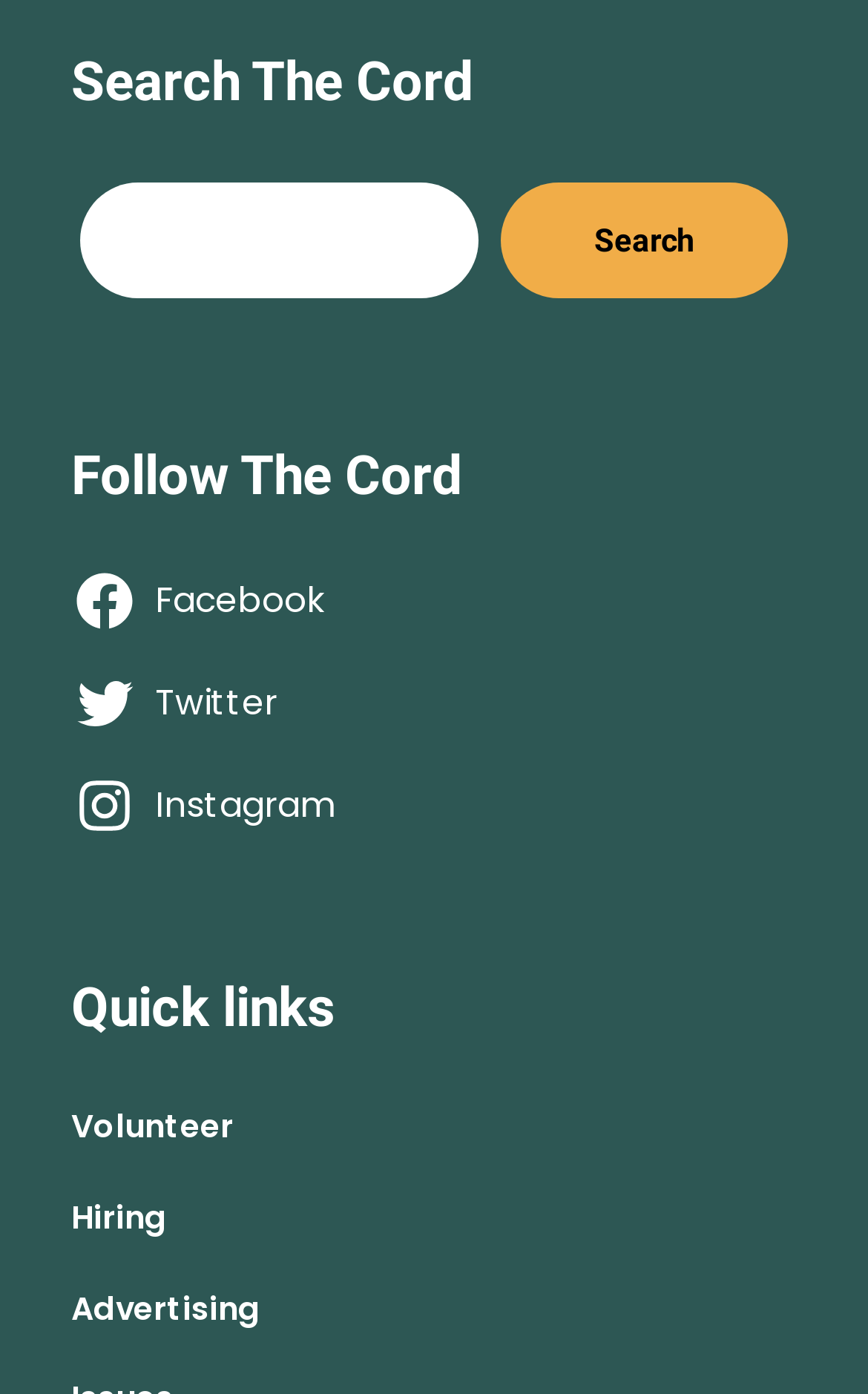Show the bounding box coordinates for the element that needs to be clicked to execute the following instruction: "Go to Volunteer page". Provide the coordinates in the form of four float numbers between 0 and 1, i.e., [left, top, right, bottom].

[0.082, 0.789, 0.269, 0.828]